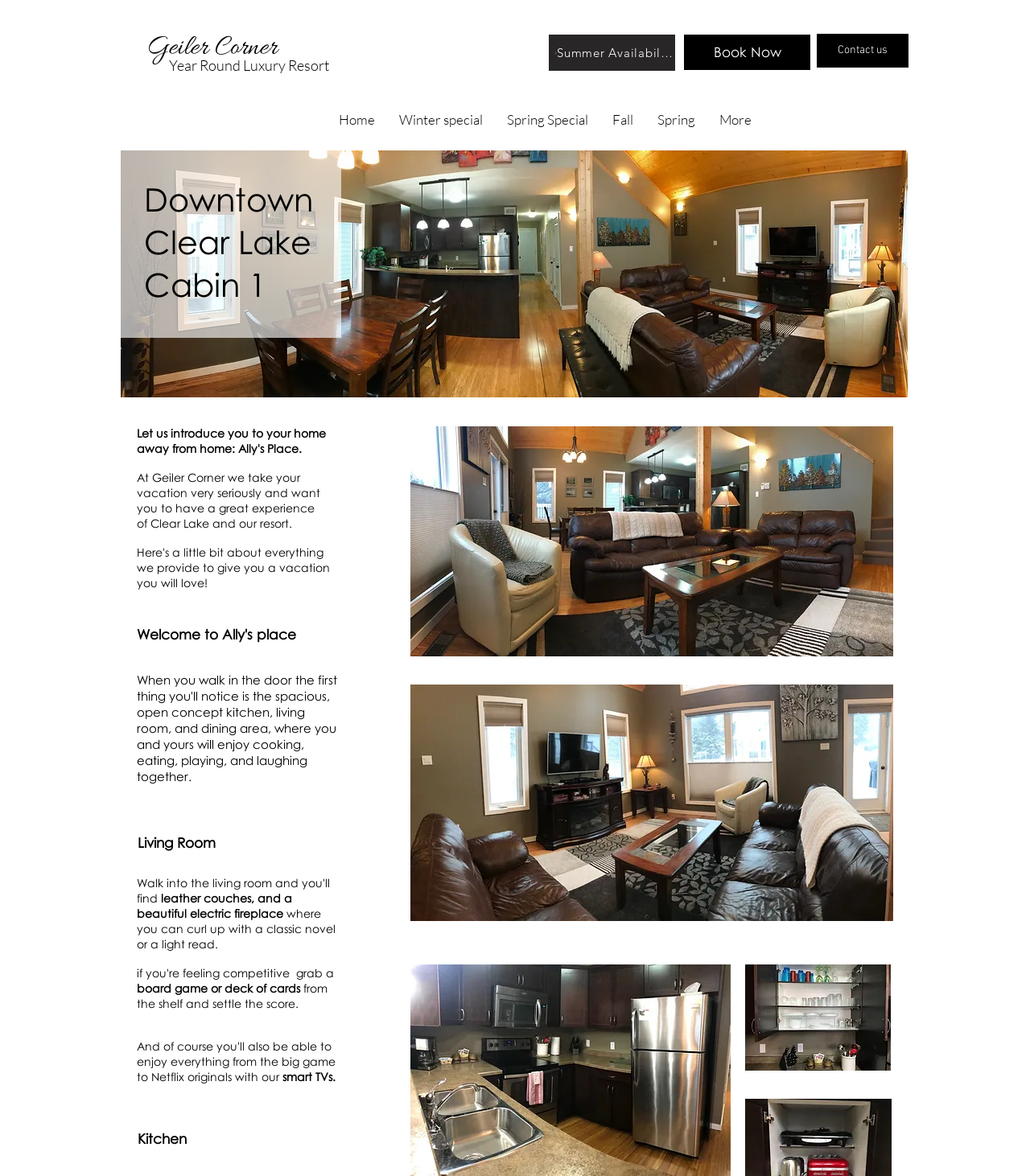Specify the bounding box coordinates (top-left x, top-left y, bottom-right x, bottom-right y) of the UI element in the screenshot that matches this description: Fall

[0.583, 0.092, 0.627, 0.112]